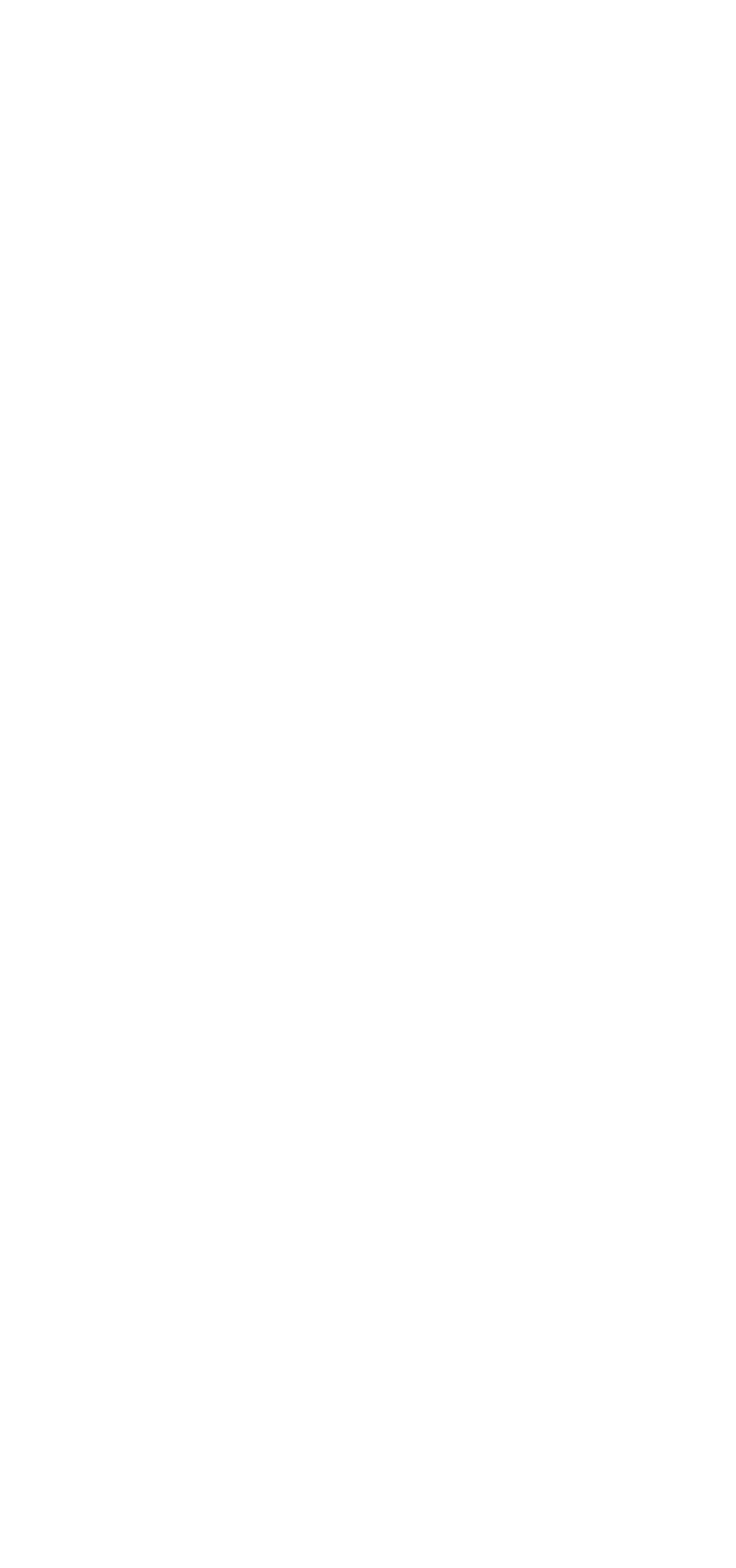Find the bounding box coordinates of the clickable region needed to perform the following instruction: "Click on Get In Touch". The coordinates should be provided as four float numbers between 0 and 1, i.e., [left, top, right, bottom].

[0.077, 0.057, 0.923, 0.103]